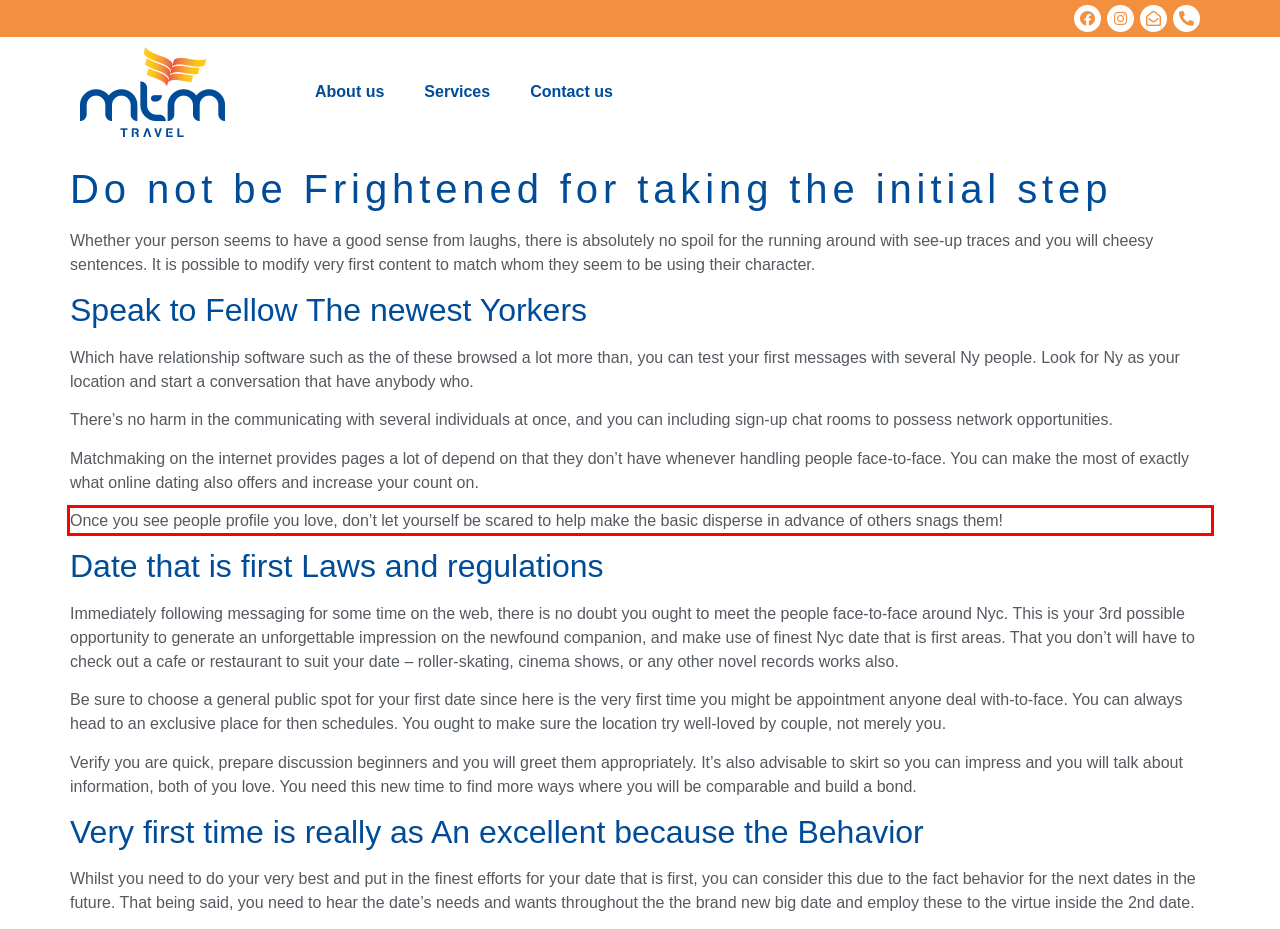You are looking at a screenshot of a webpage with a red rectangle bounding box. Use OCR to identify and extract the text content found inside this red bounding box.

Once you see people profile you love, don’t let yourself be scared to help make the basic disperse in advance of others snags them!